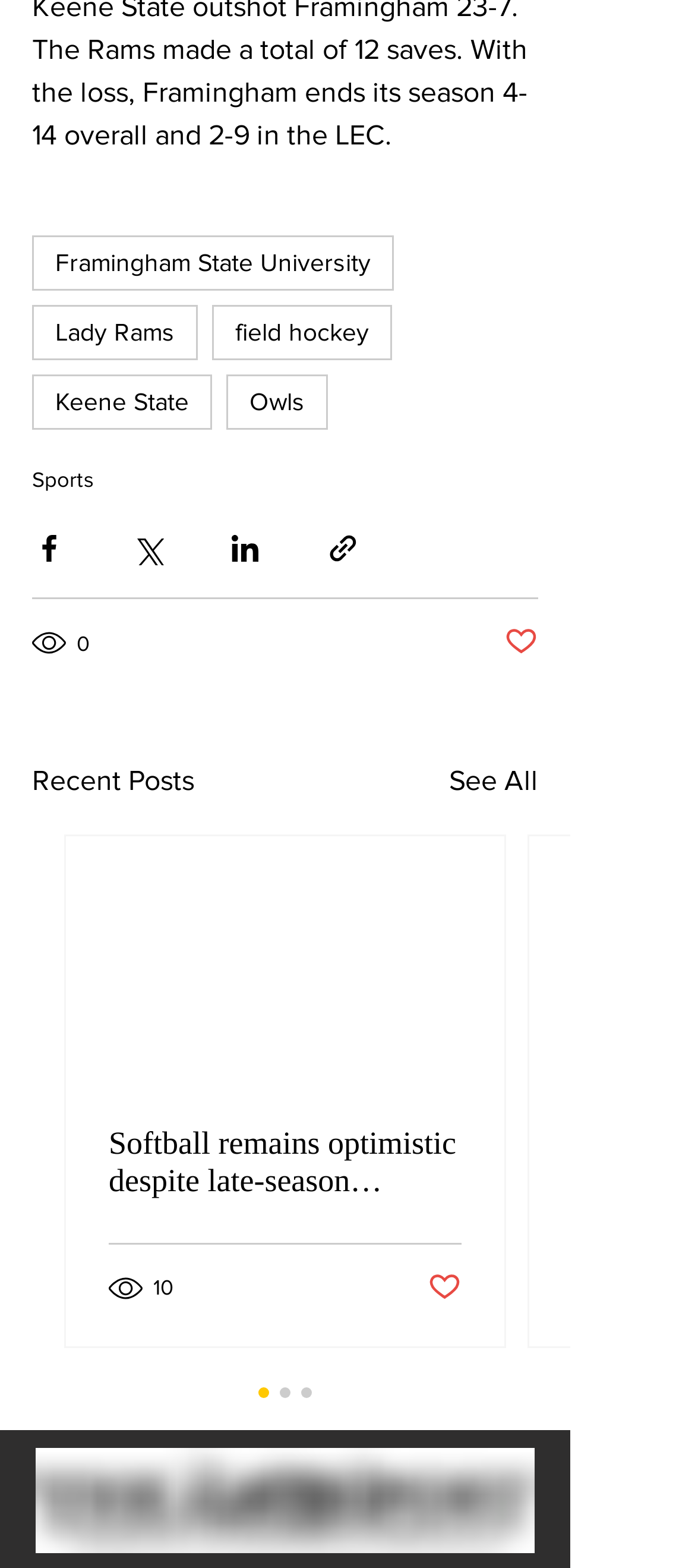Select the bounding box coordinates of the element I need to click to carry out the following instruction: "Click on the link to Framingham State University".

[0.046, 0.15, 0.567, 0.185]